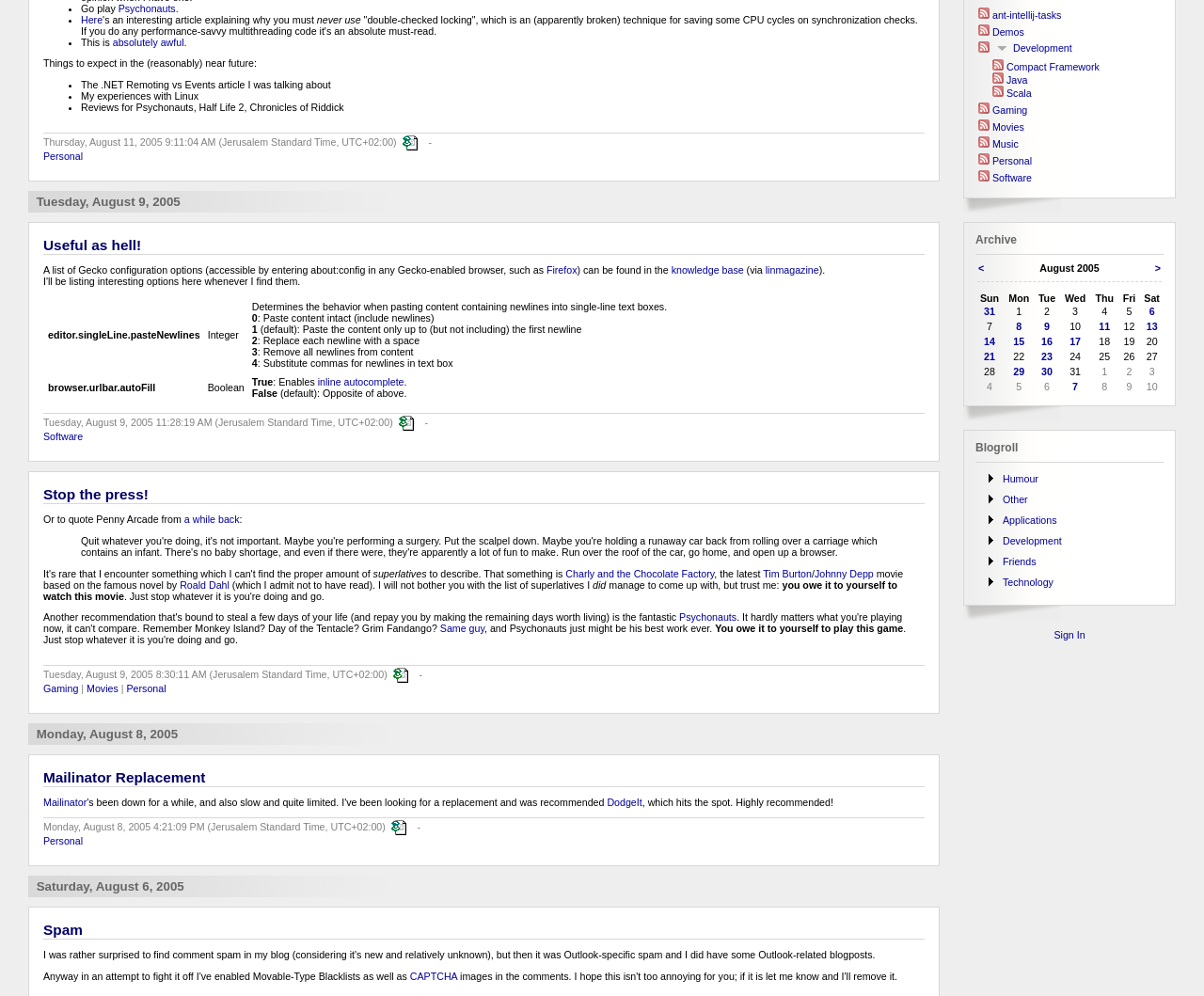Determine the bounding box coordinates of the UI element that matches the following description: "Tim Burton". The coordinates should be four float numbers between 0 and 1 in the format [left, top, right, bottom].

[0.634, 0.57, 0.674, 0.581]